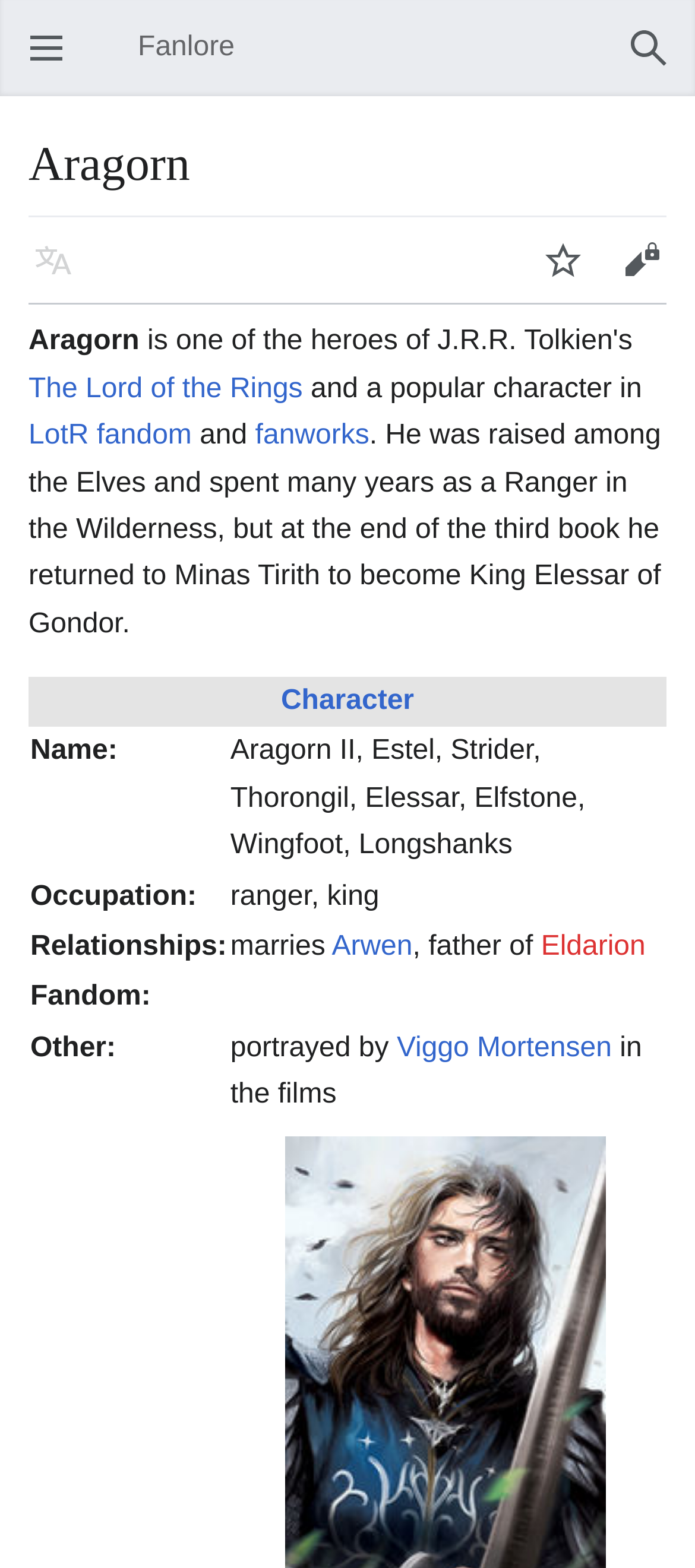Please answer the following question using a single word or phrase: 
What is Aragorn's occupation?

ranger, king